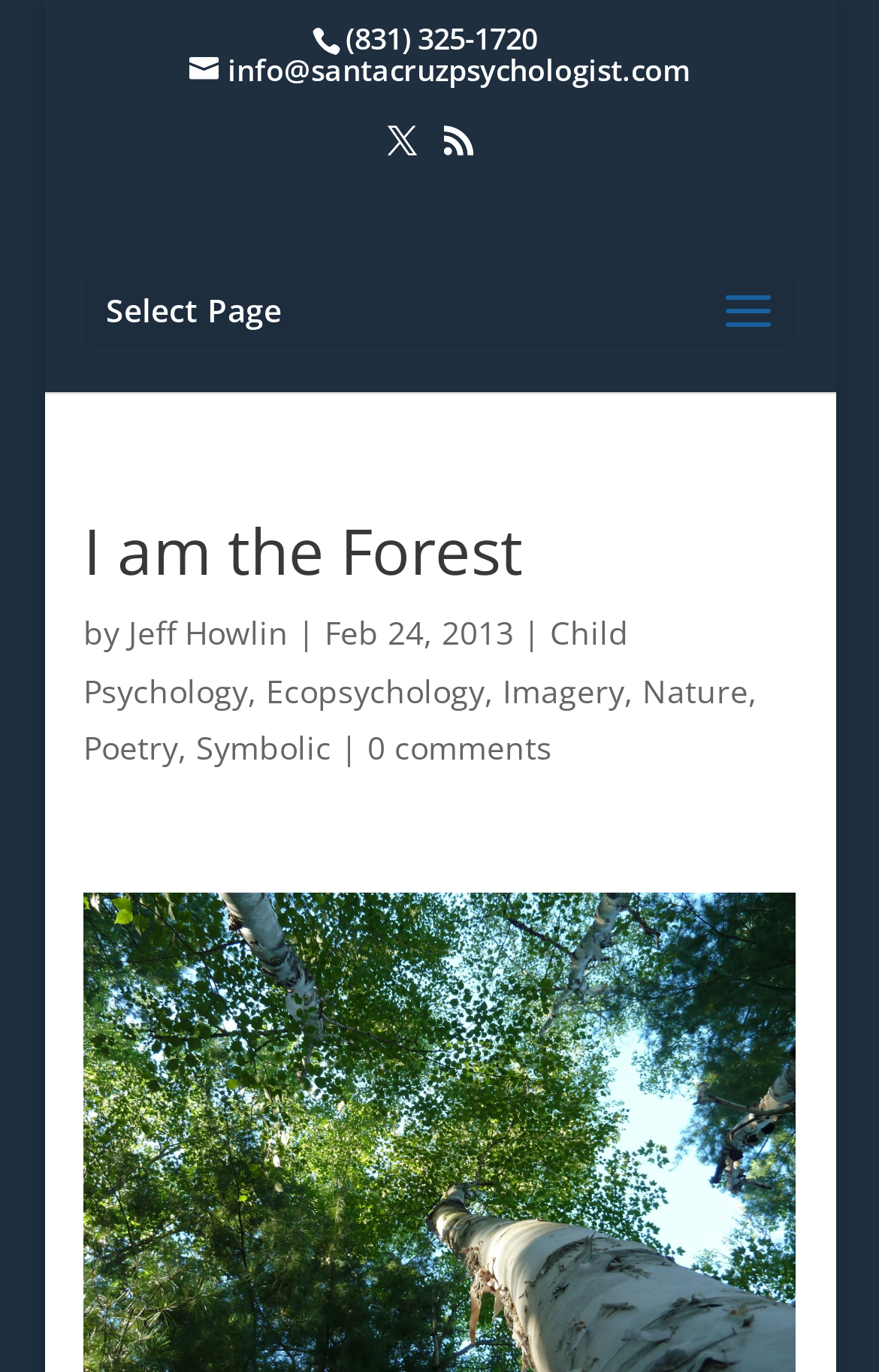Find the UI element described as: "Imagery" and predict its bounding box coordinates. Ensure the coordinates are four float numbers between 0 and 1, [left, top, right, bottom].

[0.572, 0.487, 0.71, 0.518]